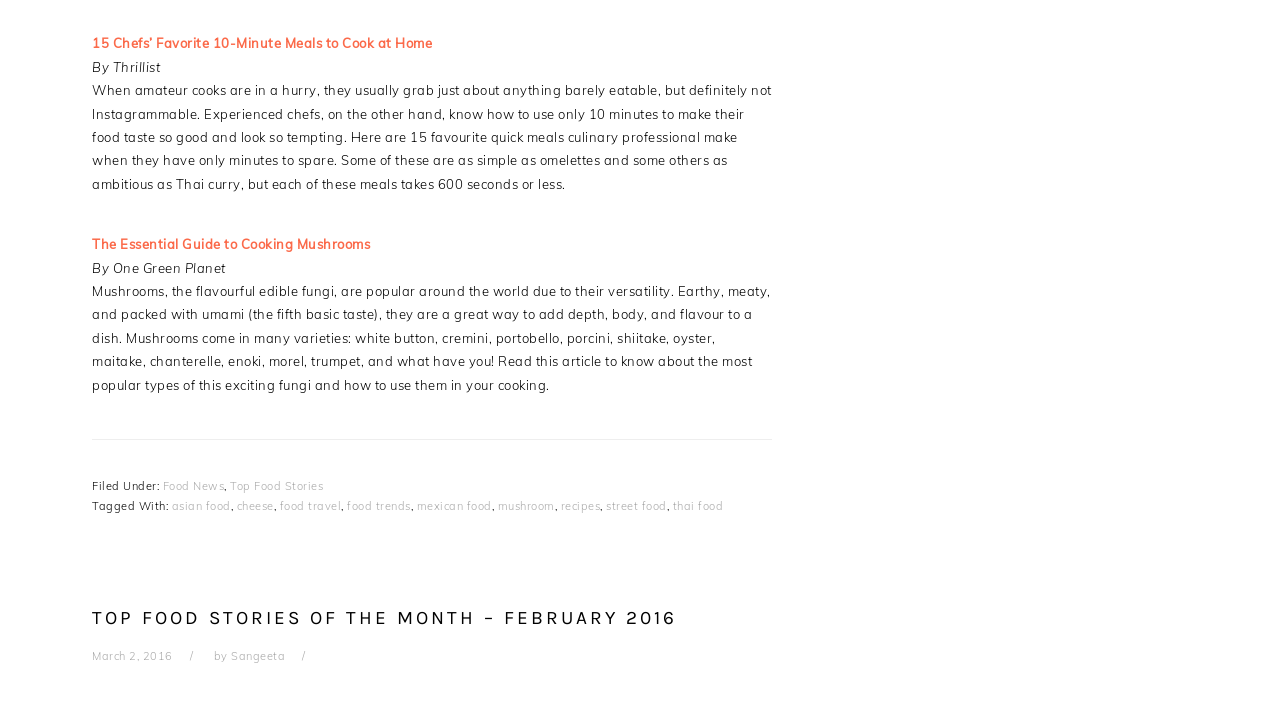Using the provided element description: "food trends", determine the bounding box coordinates of the corresponding UI element in the screenshot.

[0.271, 0.708, 0.321, 0.728]